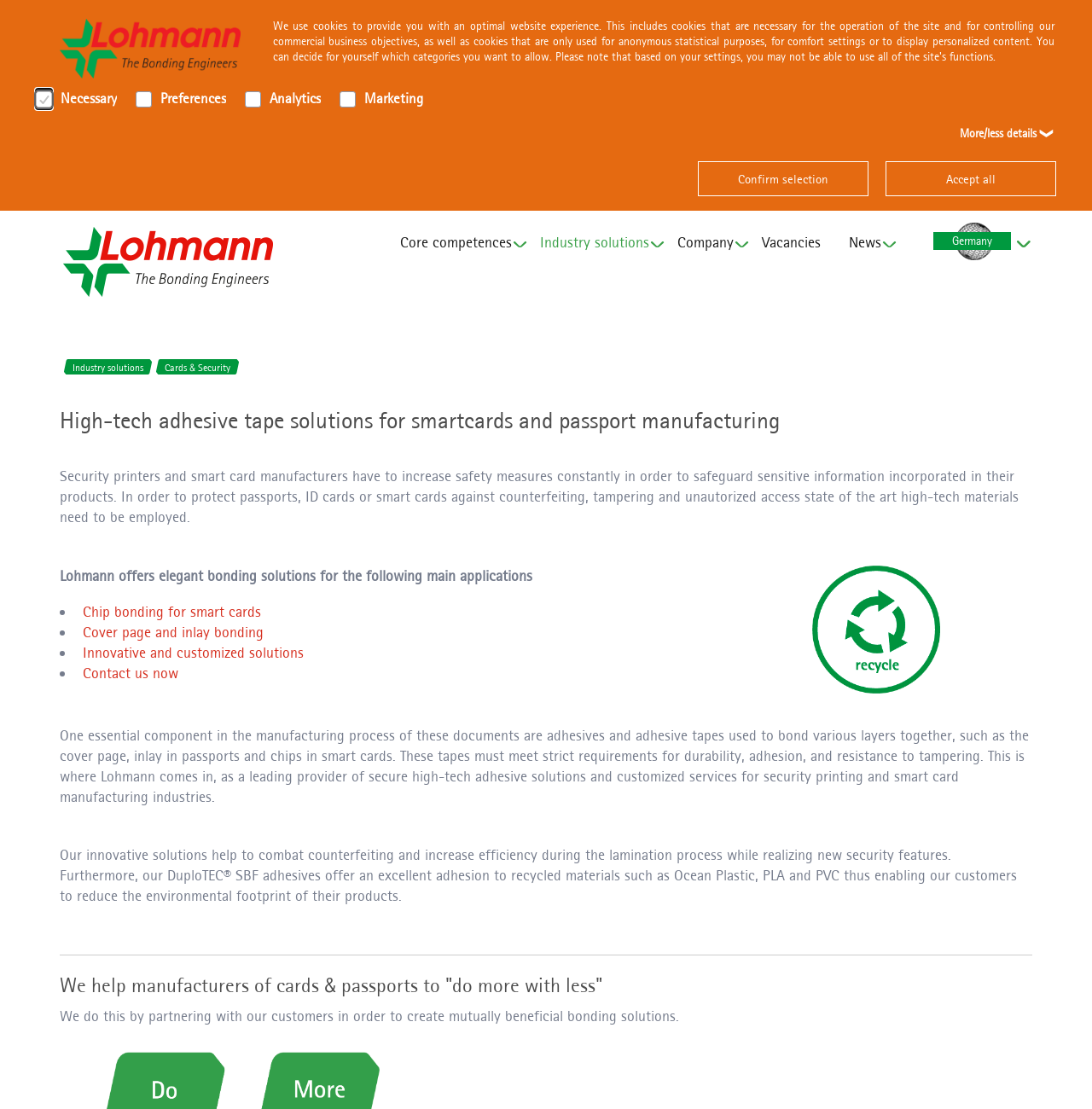Determine the bounding box coordinates of the target area to click to execute the following instruction: "Learn more about Chip bonding for smart cards."

[0.076, 0.543, 0.239, 0.56]